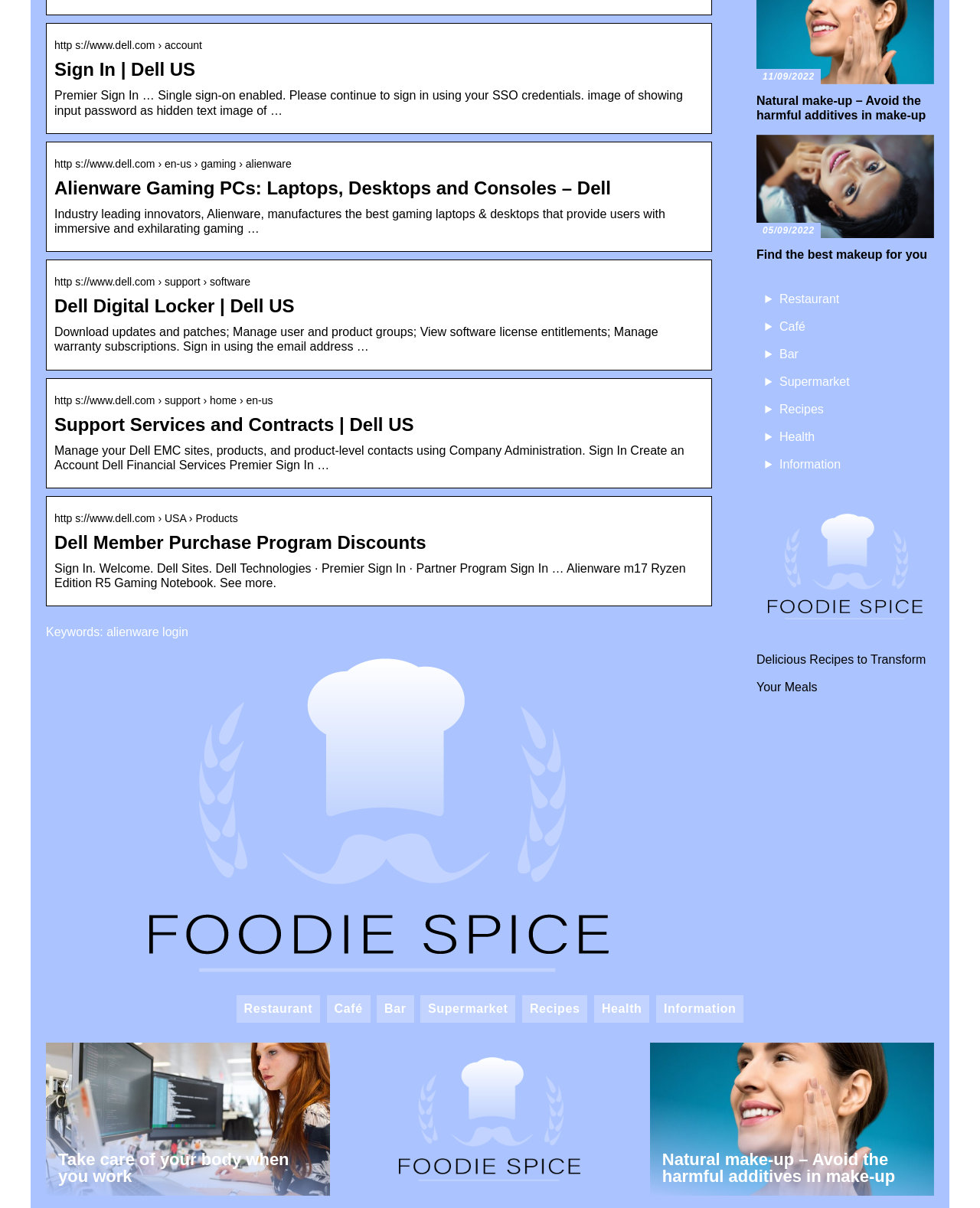Highlight the bounding box of the UI element that corresponds to this description: "Recipes".

[0.541, 0.83, 0.592, 0.84]